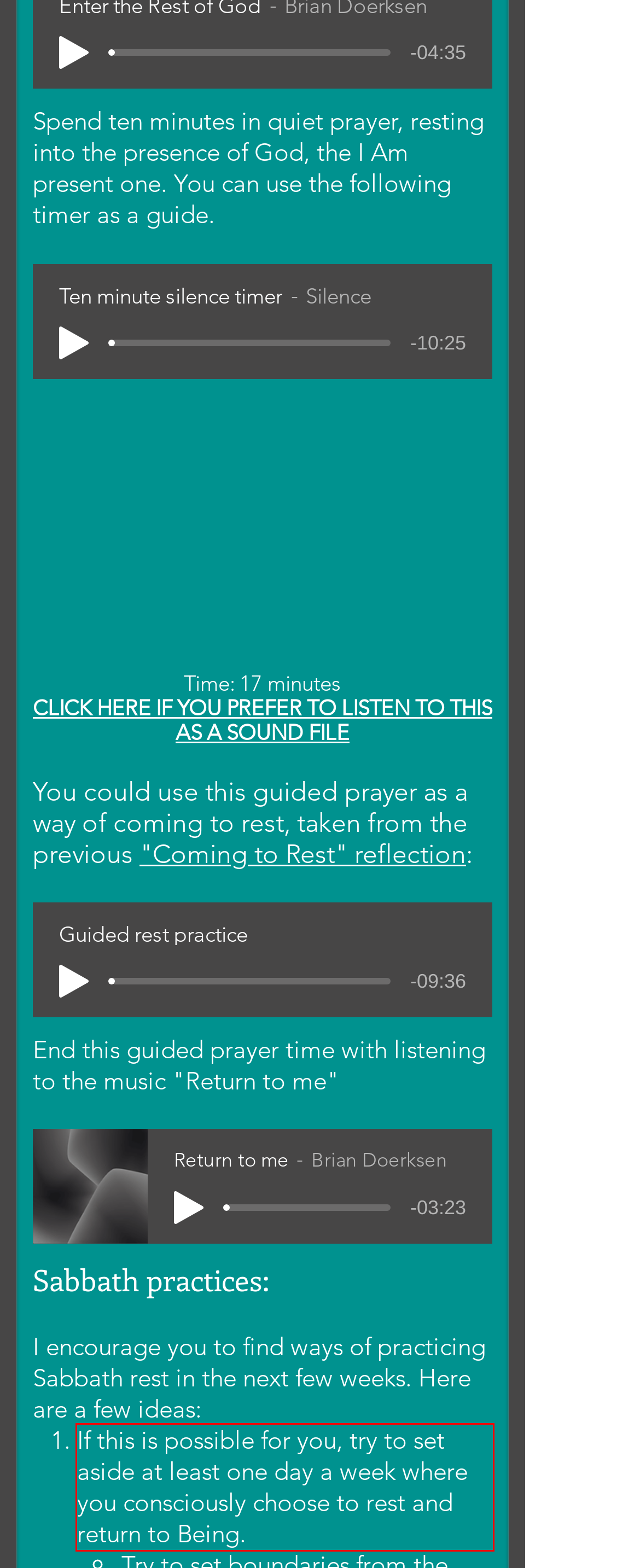Given a webpage screenshot, locate the red bounding box and extract the text content found inside it.

If this is possible for you, try to set aside at least one day a week where you consciously choose to rest and return to Being.